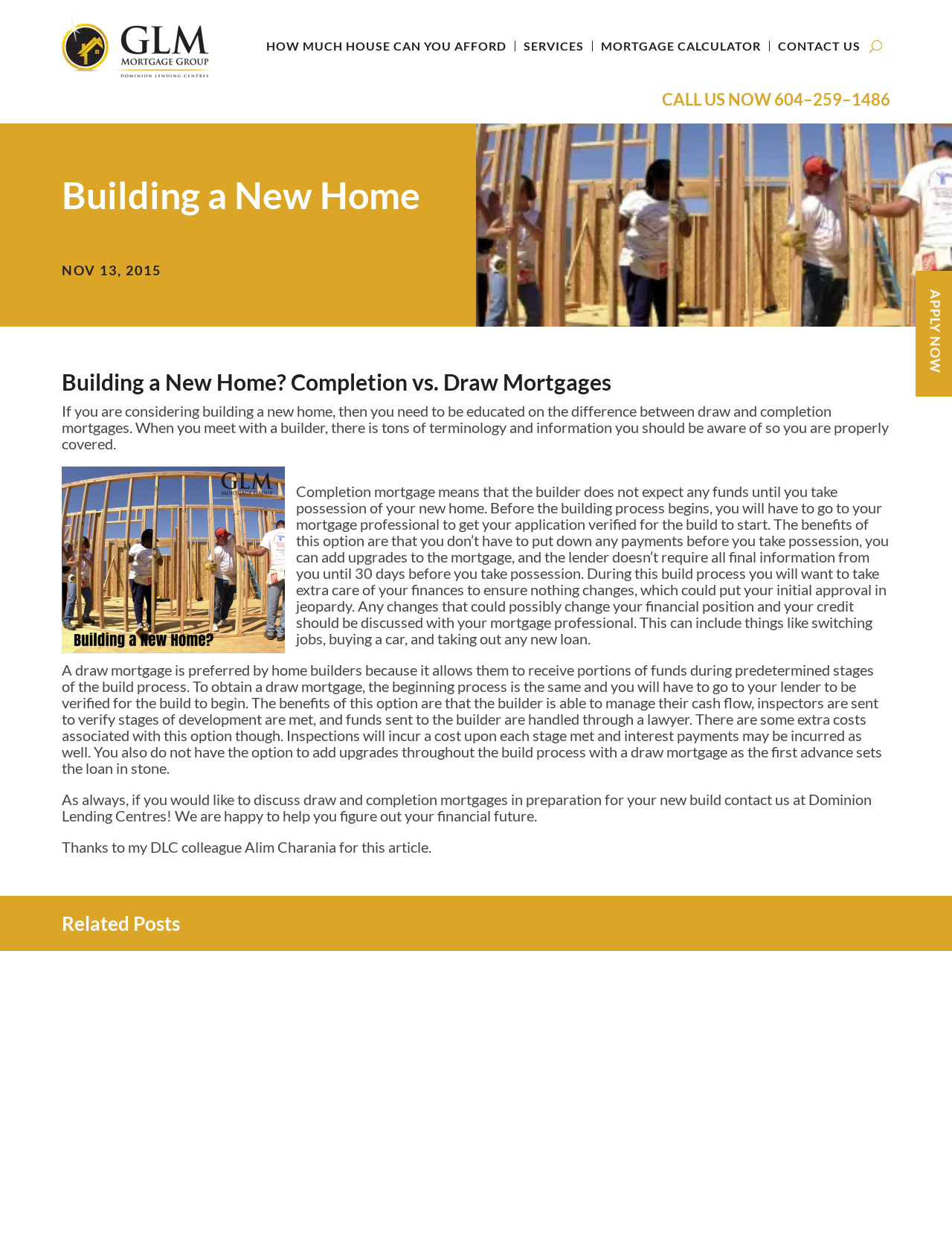Specify the bounding box coordinates of the area that needs to be clicked to achieve the following instruction: "Click the 'MORTGAGE CALCULATOR' link".

[0.631, 0.033, 0.799, 0.041]